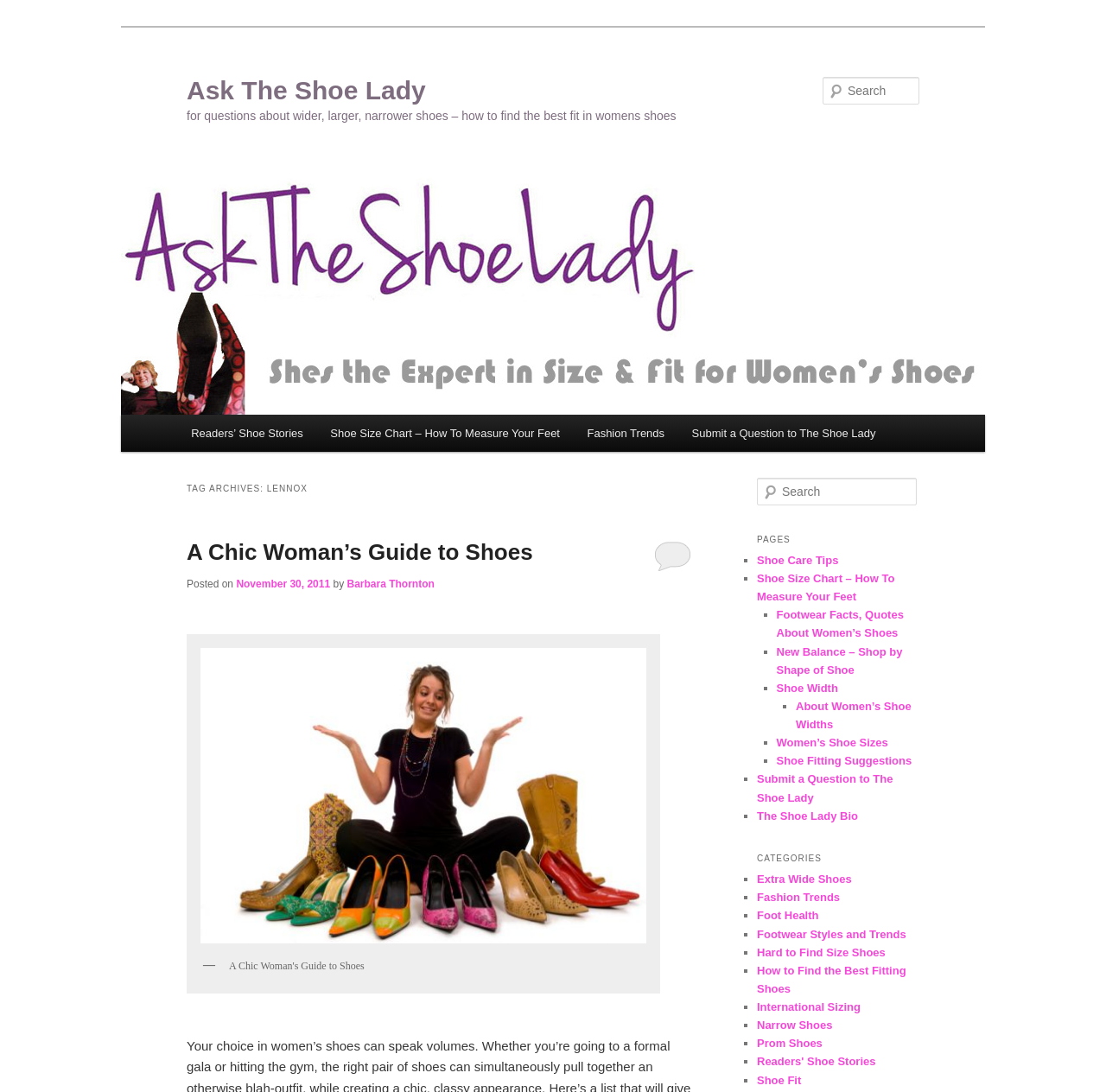Given the element description "Reply" in the screenshot, predict the bounding box coordinates of that UI element.

[0.591, 0.494, 0.625, 0.523]